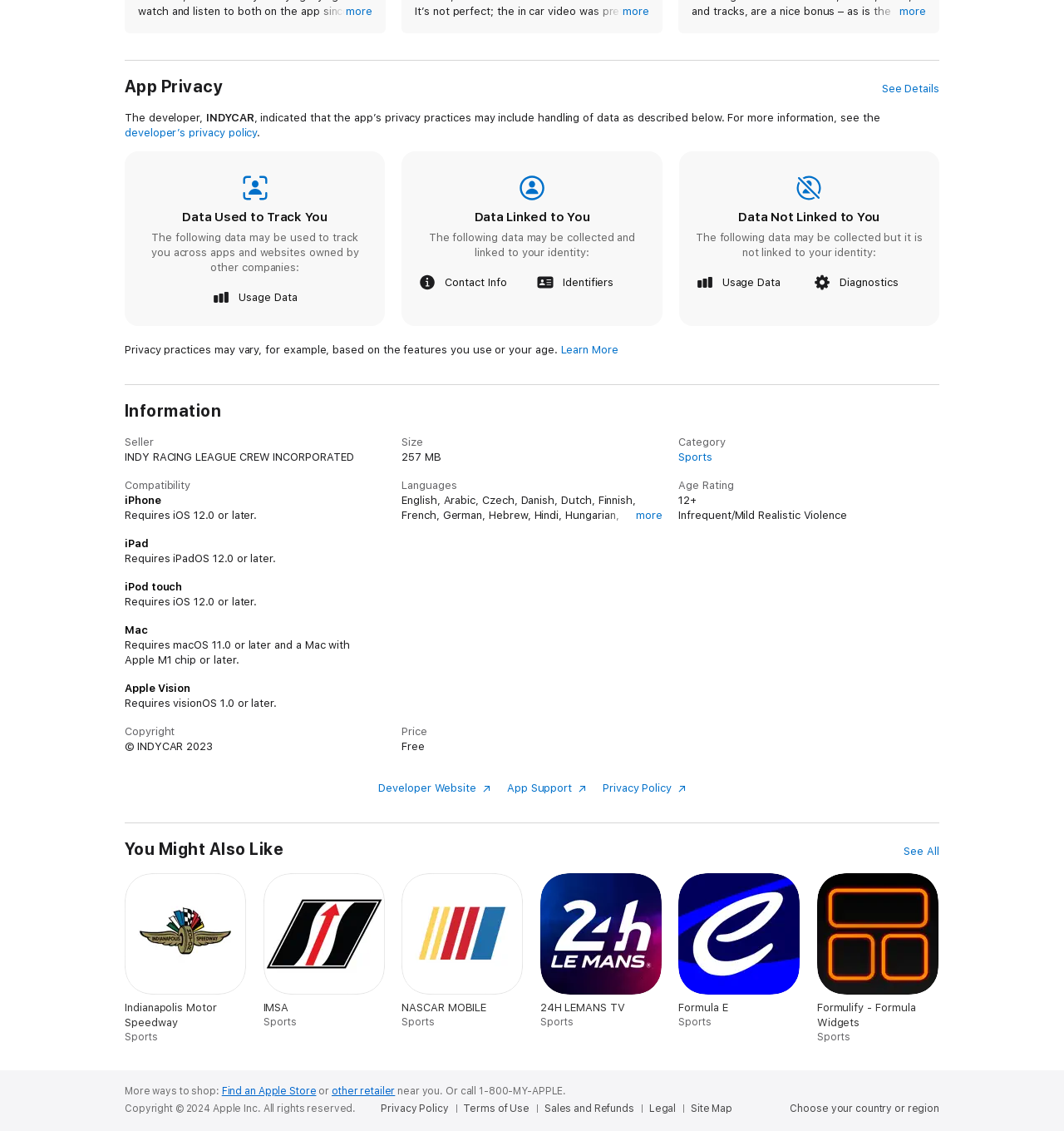Who is the seller of the app?
Refer to the image and answer the question using a single word or phrase.

INDY RACING LEAGUE CREW INCORPORATED